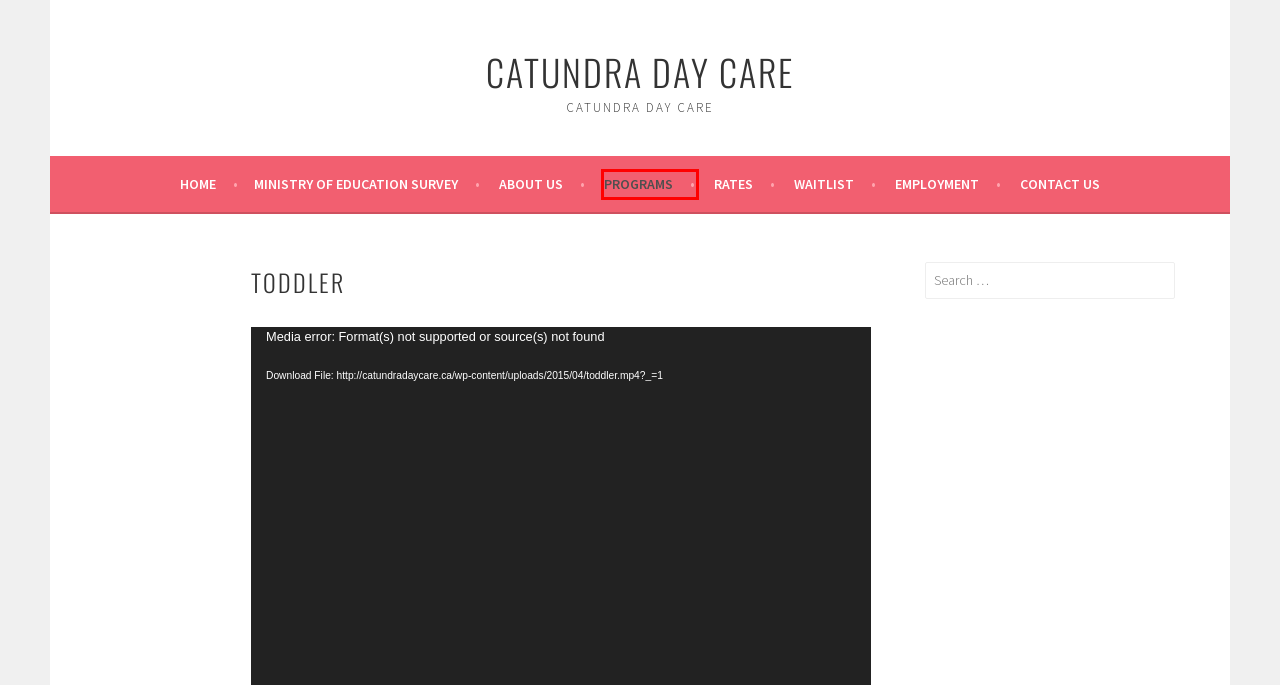Review the webpage screenshot and focus on the UI element within the red bounding box. Select the best-matching webpage description for the new webpage that follows after clicking the highlighted element. Here are the candidates:
A. Catundra Day Care – Catundra Day Care
B. Programs – Catundra Day Care
C. Waitlist – Catundra Day Care
D. MINISTRY OF EDUCATION SURVEY – Catundra Day Care
E. Rates – Catundra Day Care
F. Employment – Catundra Day Care
G. Contact Us – Catundra Day Care
H. About Us – Catundra Day Care

B